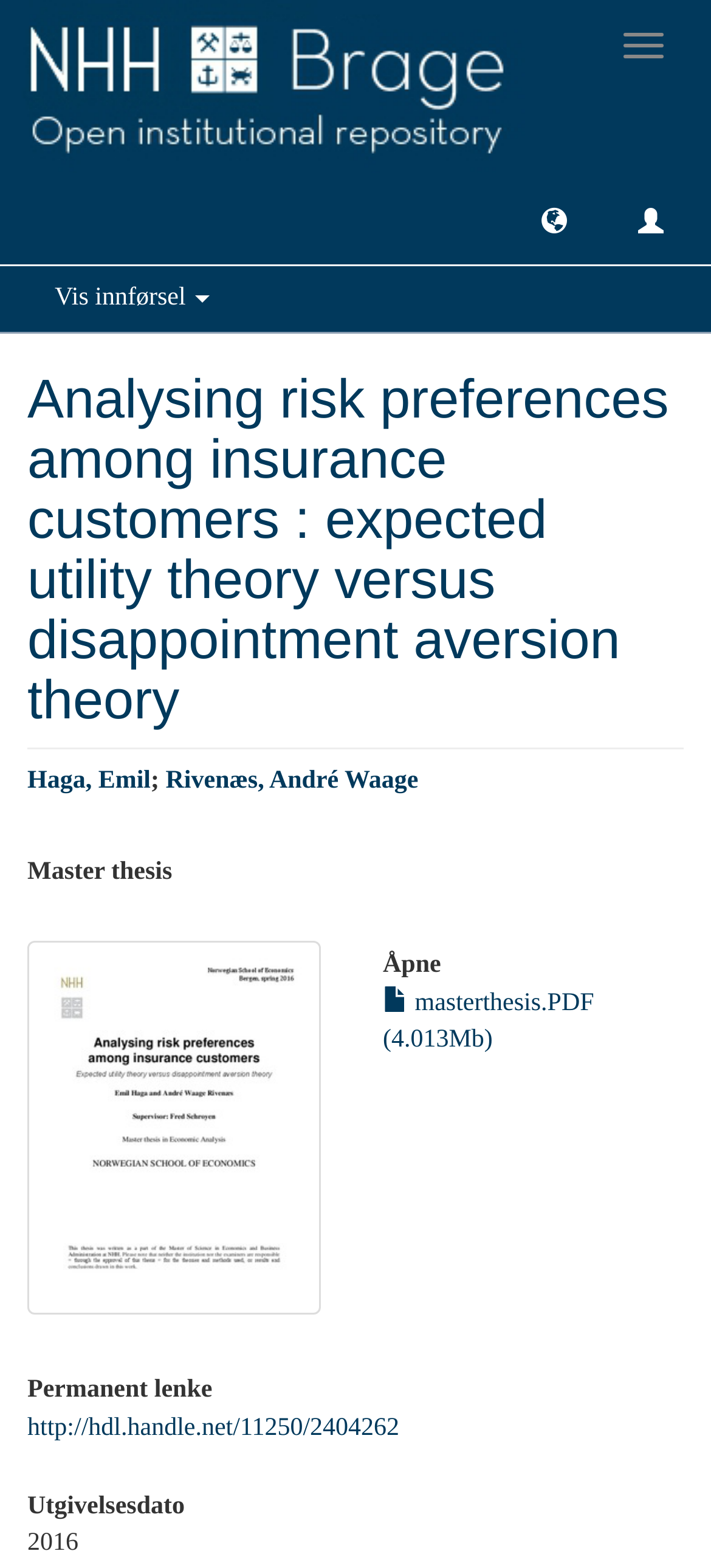Answer the question using only a single word or phrase: 
What is the publication year?

2016